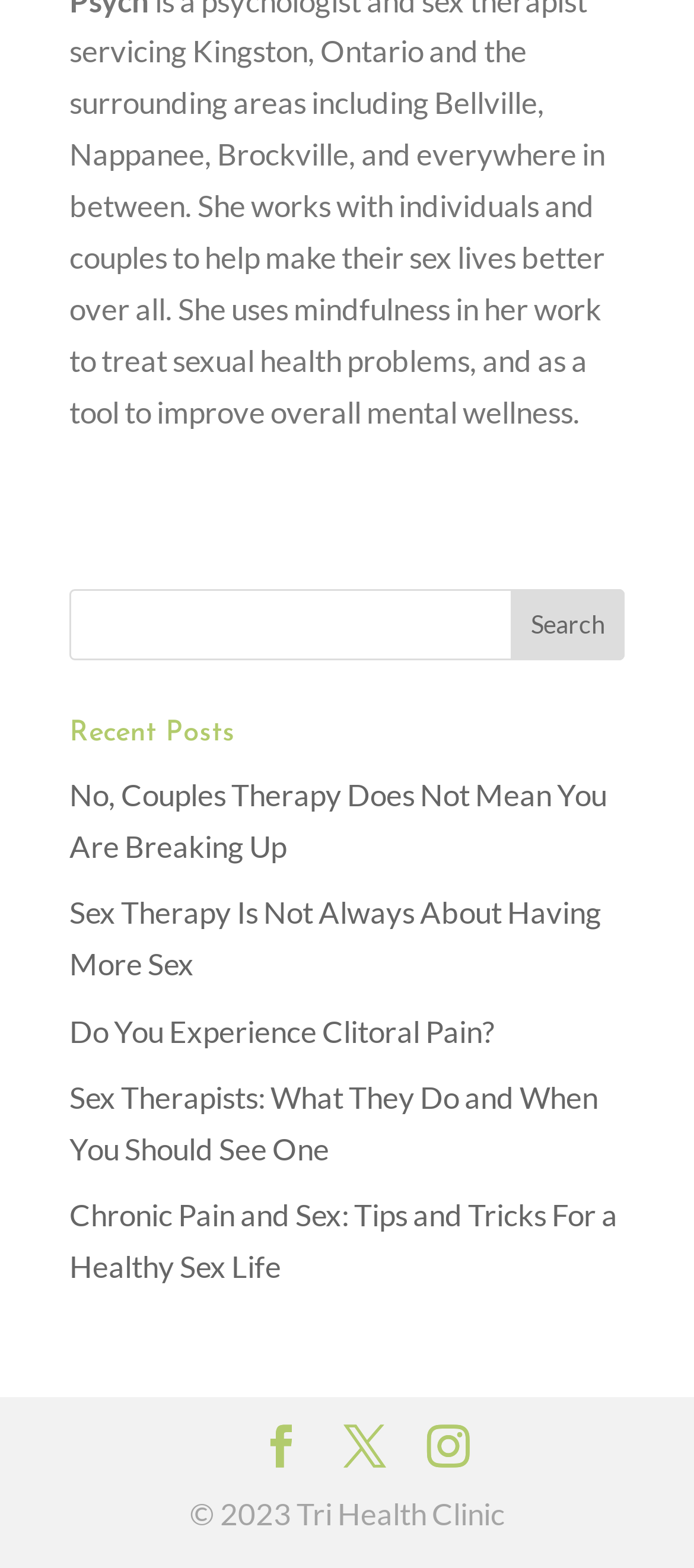What is the function of the three links at the bottom?
Using the information from the image, provide a comprehensive answer to the question.

The three links at the bottom of the webpage, represented by icons, are likely links to the website's social media profiles, allowing users to connect with the website on different platforms.